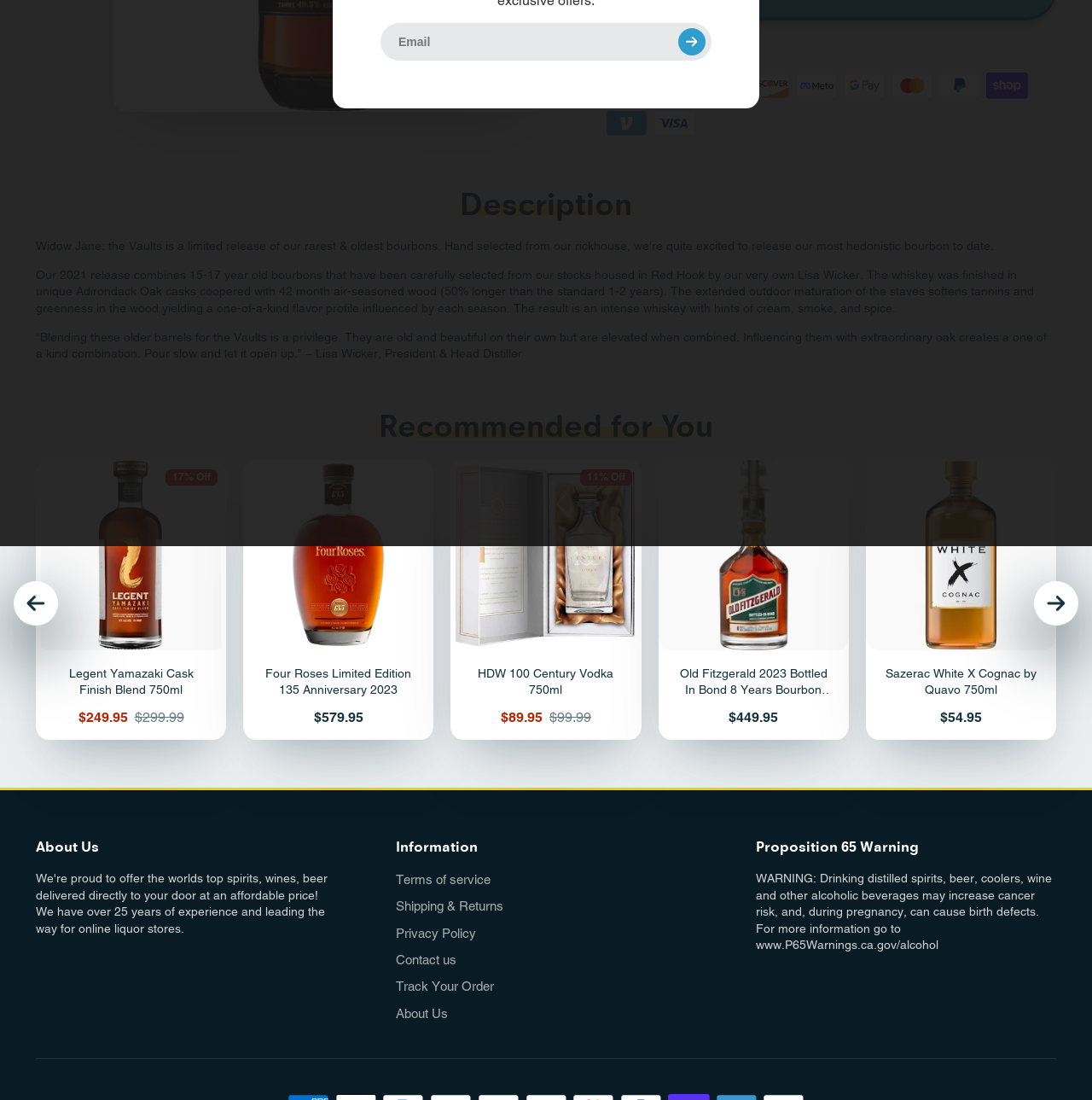Determine the bounding box for the UI element as described: "Agree". The coordinates should be represented as four float numbers between 0 and 1, formatted as [left, top, right, bottom].

[0.414, 0.02, 0.483, 0.056]